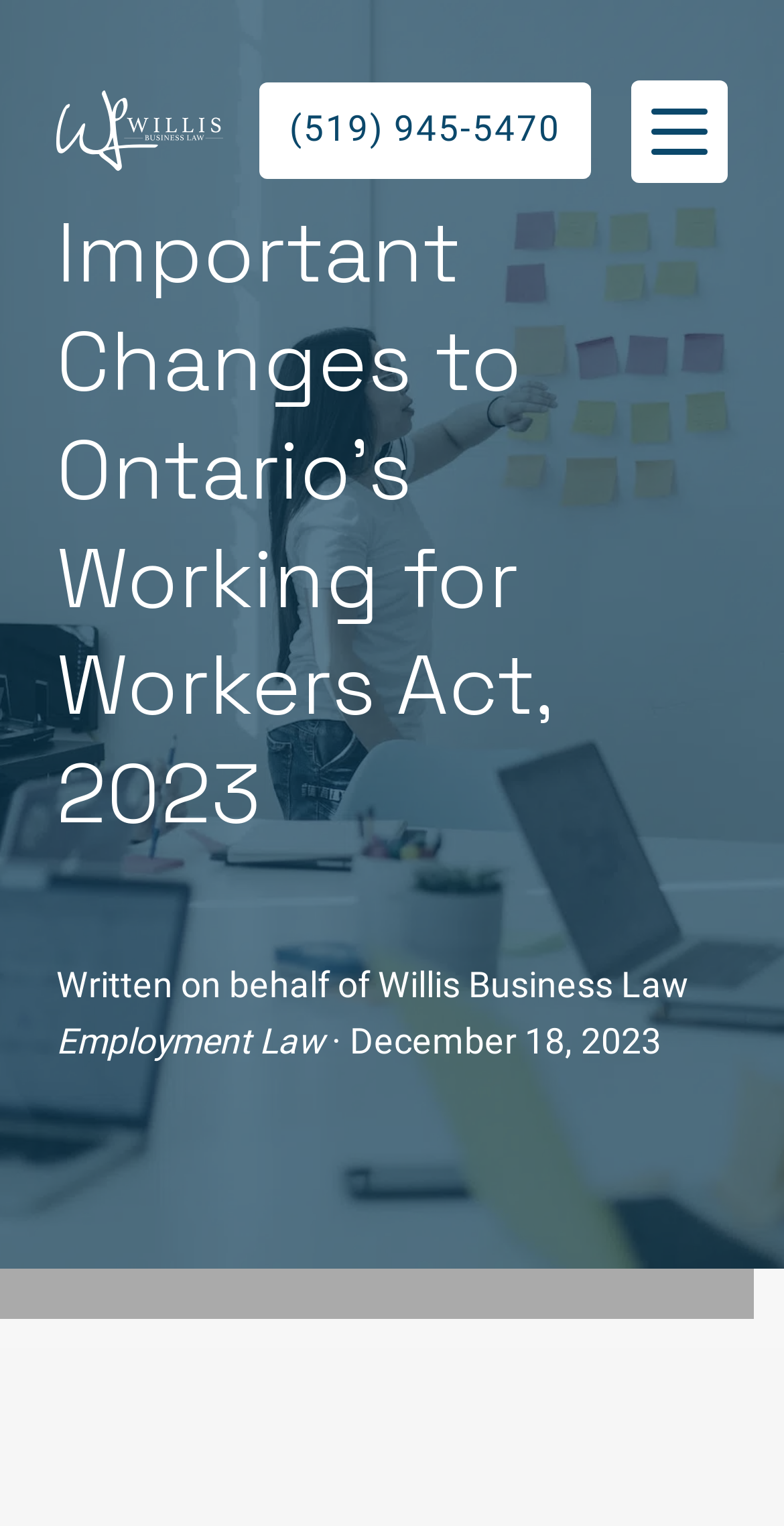Using the format (top-left x, top-left y, bottom-right x, bottom-right y), and given the element description, identify the bounding box coordinates within the screenshot: Home

[0.071, 0.968, 0.174, 0.992]